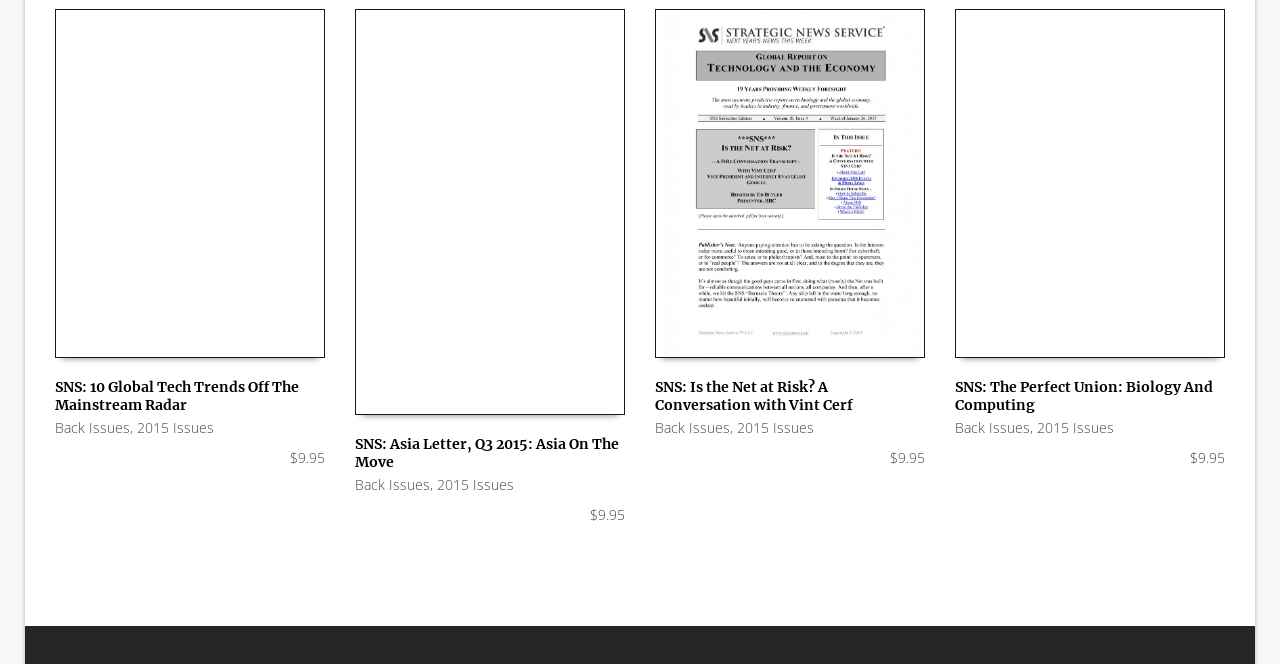What is the format of the issues?
Based on the visual details in the image, please answer the question thoroughly.

Based on the webpage, I inferred that the issues are digital, as there is no indication of physical copies or shipping information, and the 'ADD TO CART' links suggest a digital purchase.